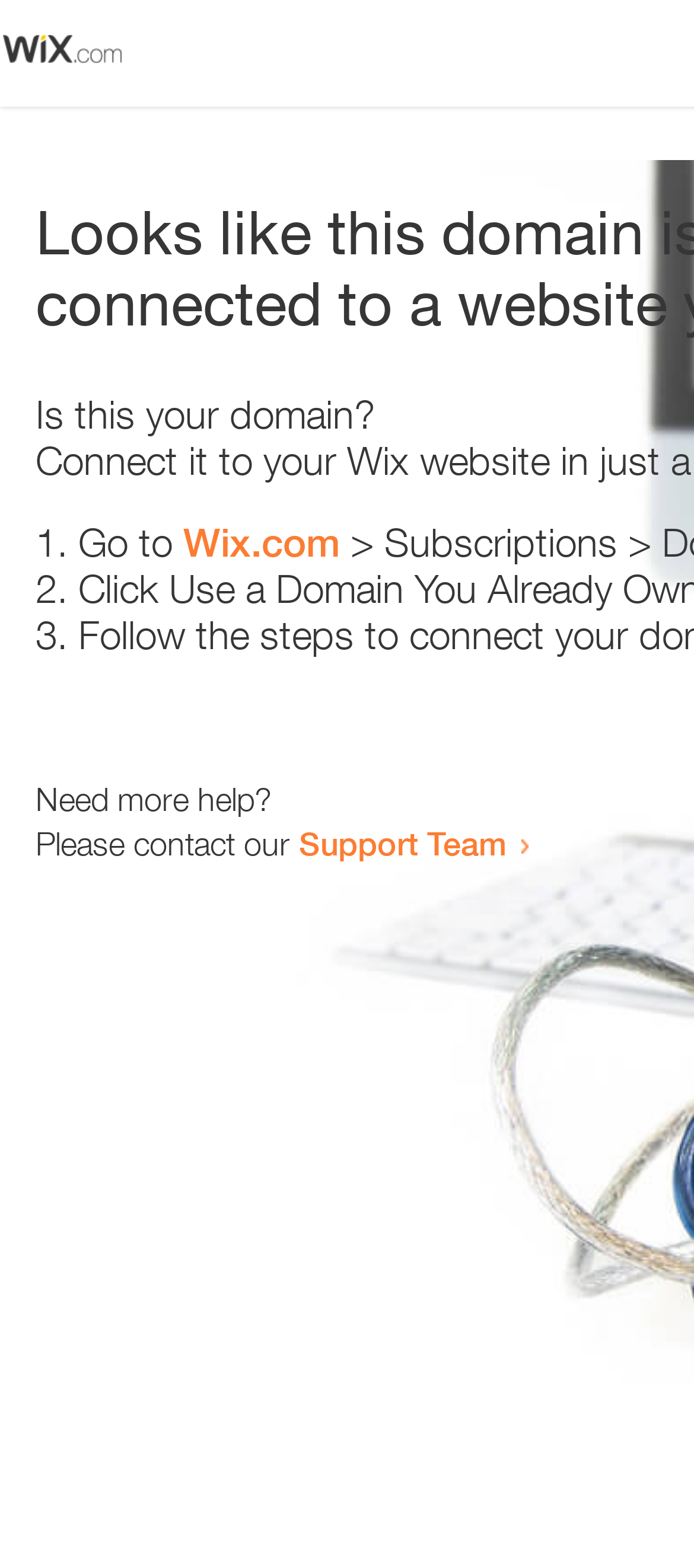How many links are present on the webpage?
Answer with a single word or phrase, using the screenshot for reference.

2